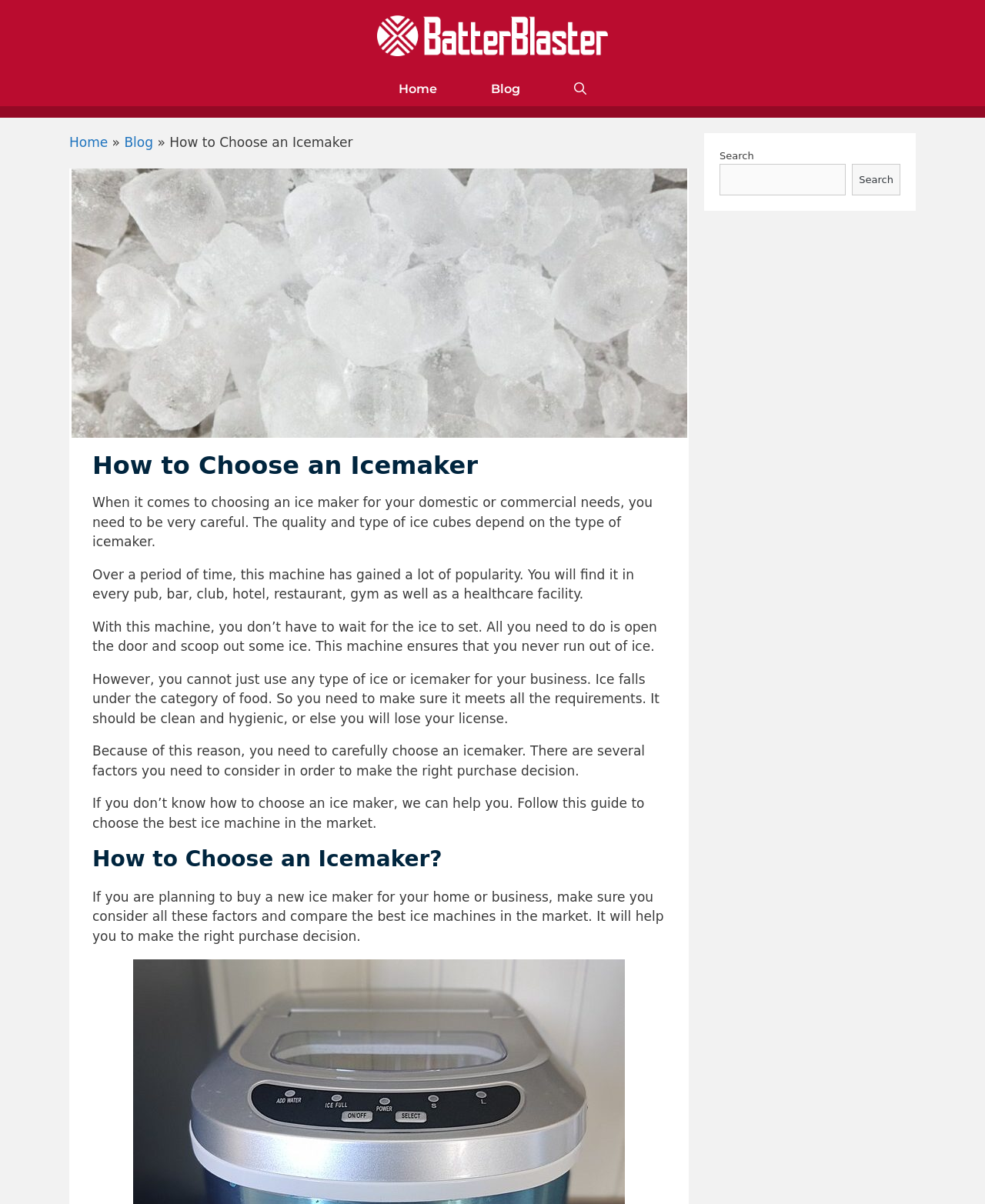Where can you find icemakers?
Use the image to answer the question with a single word or phrase.

Pubs, bars, clubs, etc.